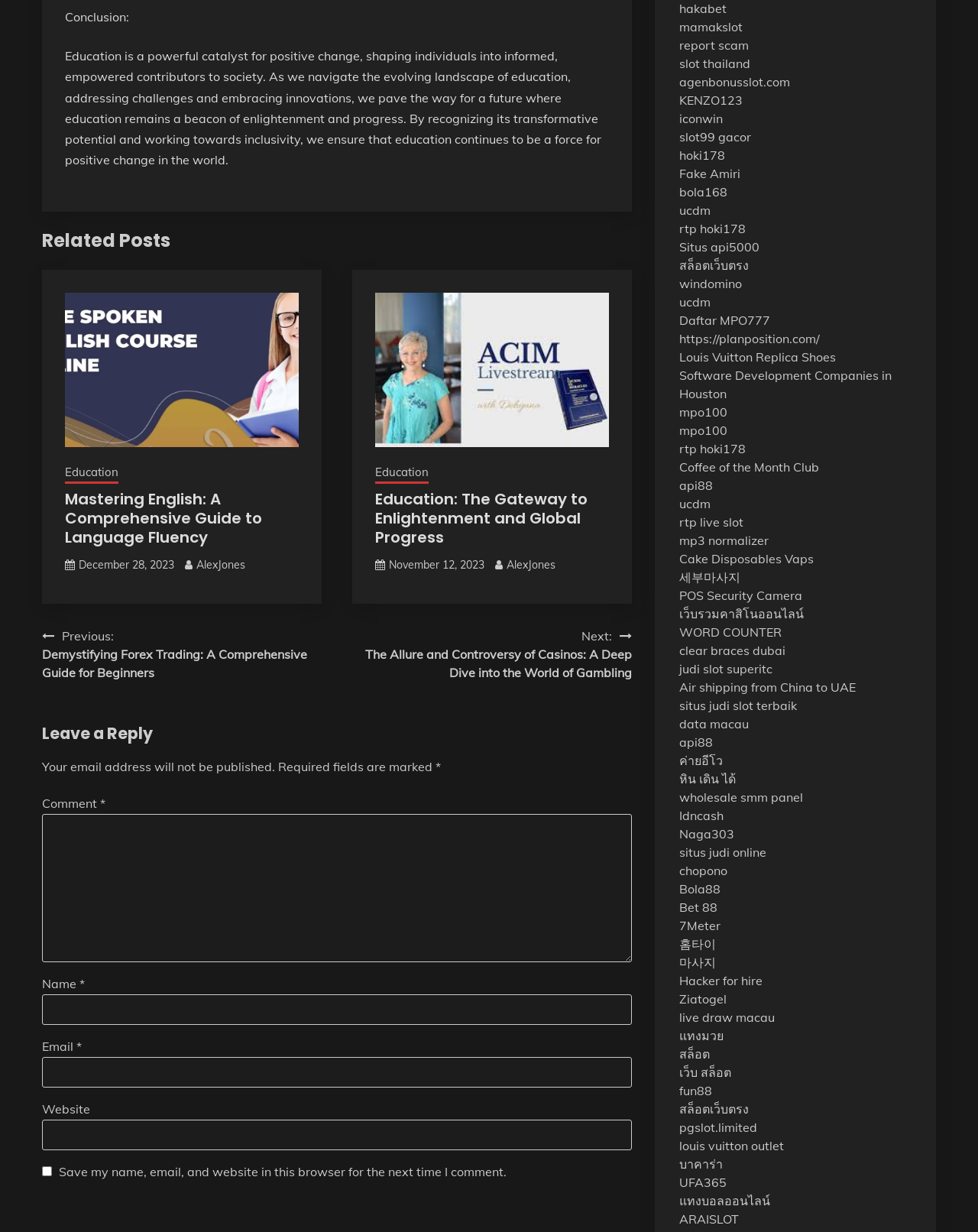How many fields are required in the comment form?
Provide a one-word or short-phrase answer based on the image.

3